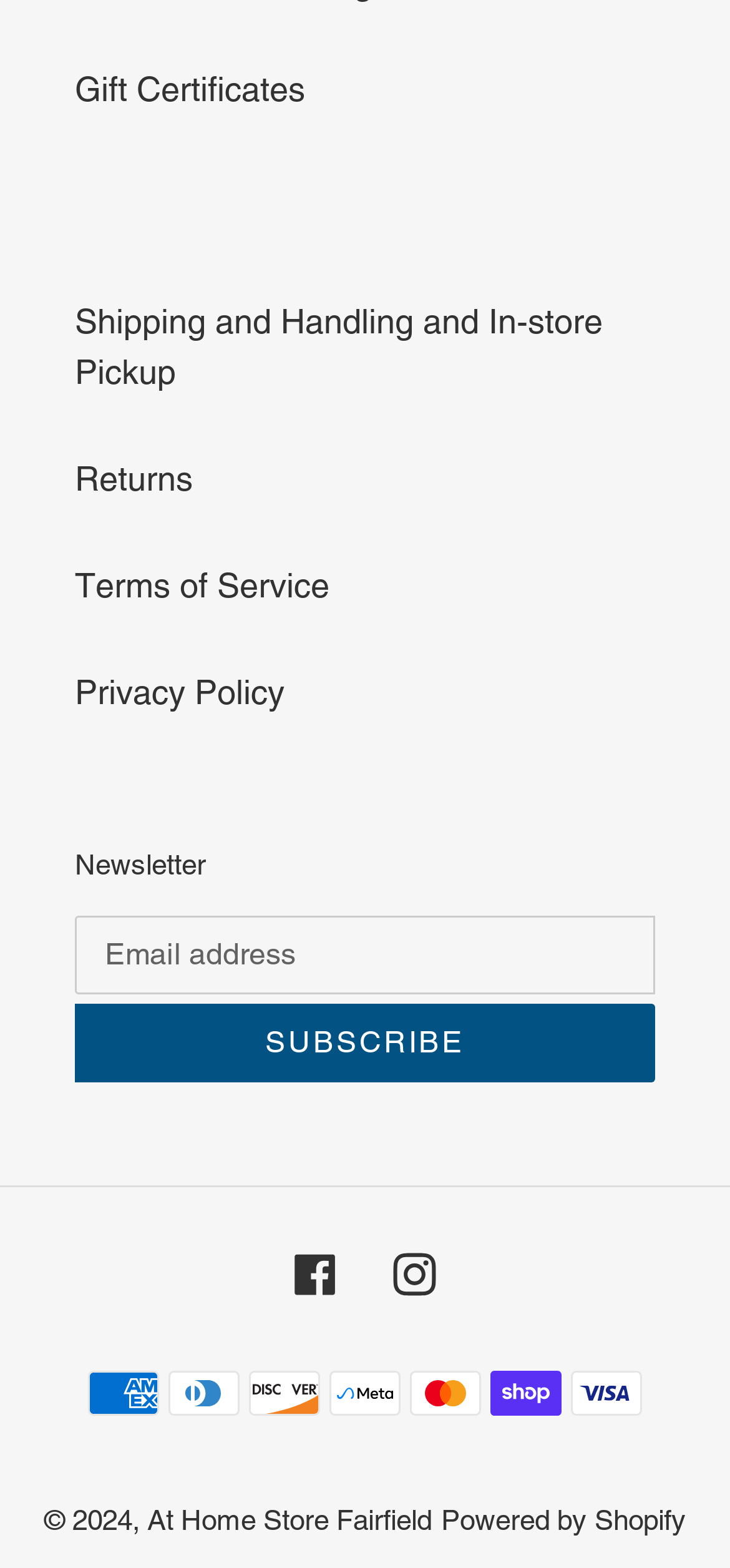Please identify the coordinates of the bounding box for the clickable region that will accomplish this instruction: "View payment methods".

[0.497, 0.865, 0.679, 0.922]